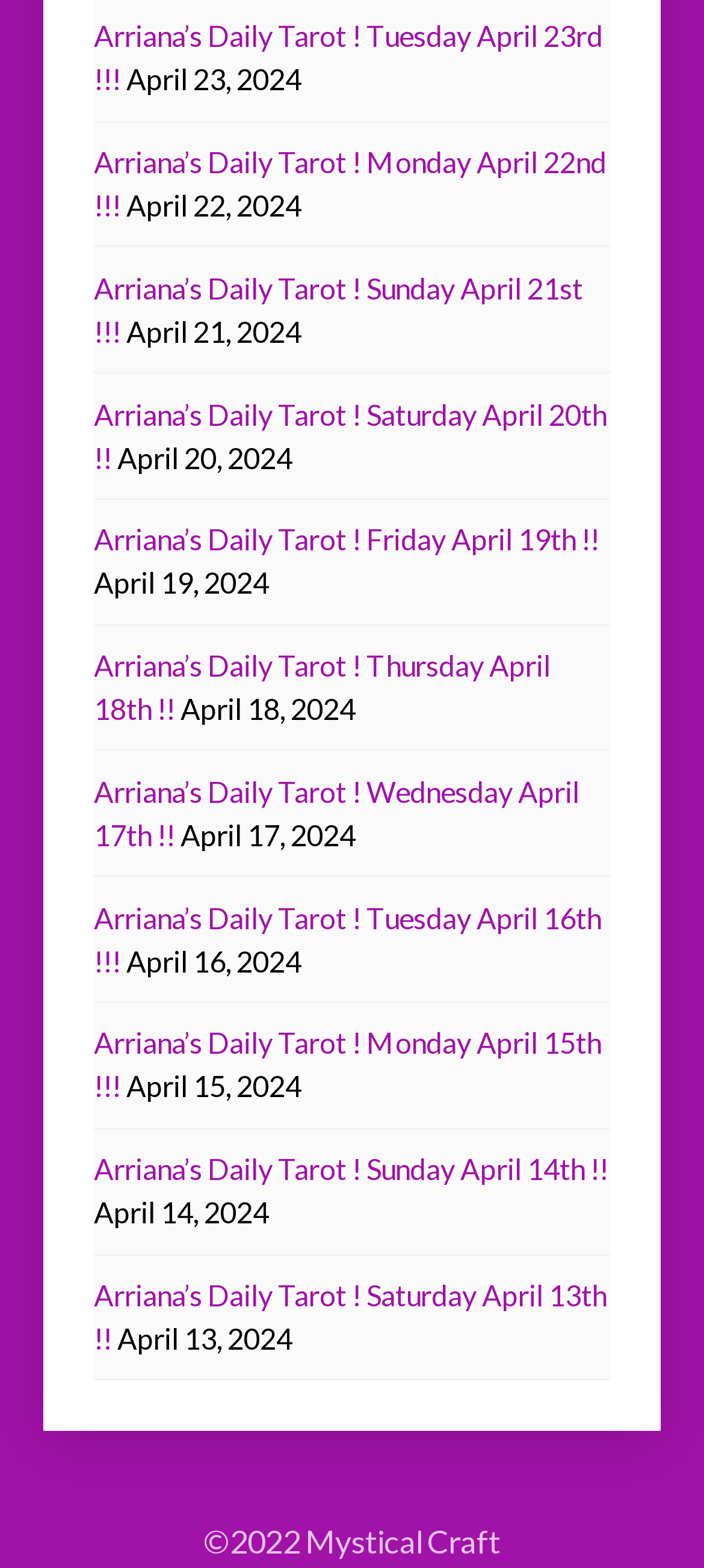Find the bounding box coordinates for the area that must be clicked to perform this action: "view daily tarot for Friday April 19th".

[0.133, 0.333, 0.851, 0.355]